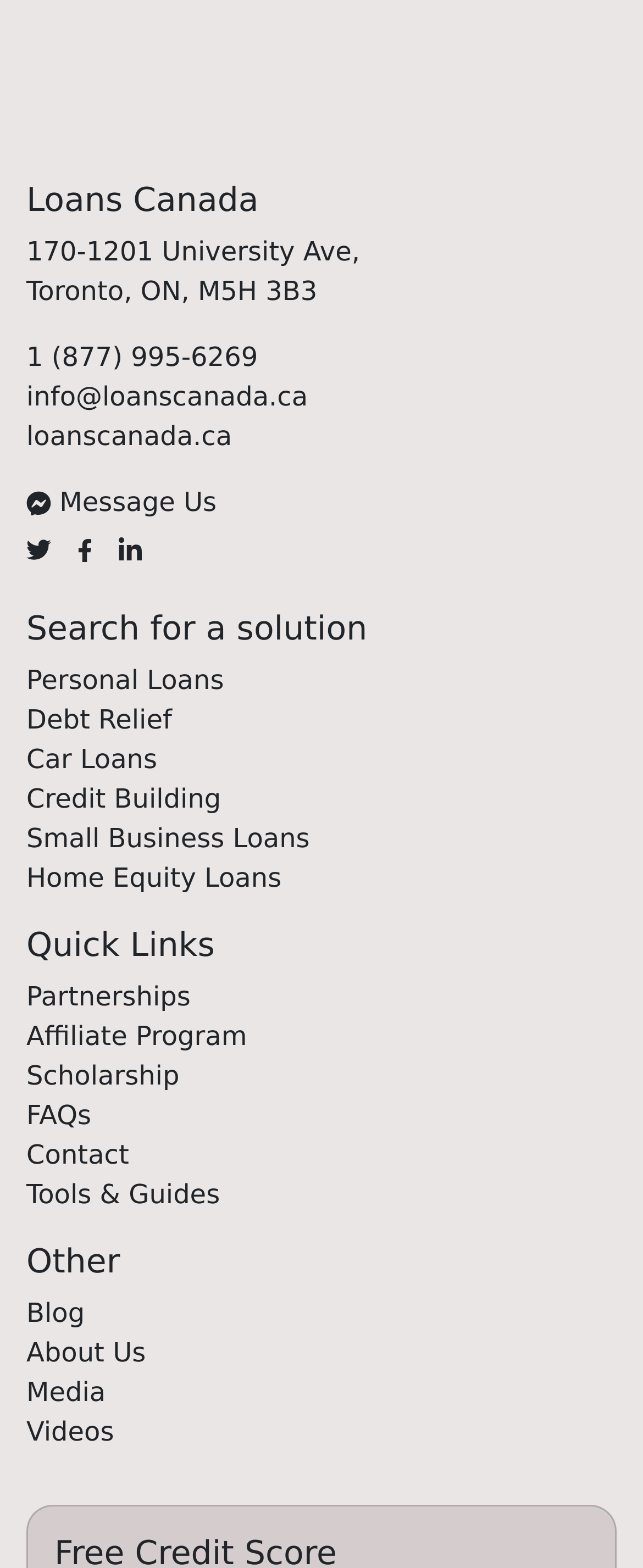What types of loans are offered?
Refer to the screenshot and deliver a thorough answer to the question presented.

I found the types of loans offered by looking at the section titled 'Search for a solution'. This section lists various types of loans, including Personal Loans, Debt Relief, Car Loans, and more.